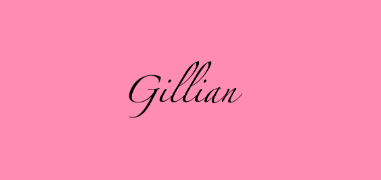Outline with detail what the image portrays.

The image features the name "Gillian" elegantly displayed in a flowing script font, set against a vibrant pink background. This design choice reflects the artistic and expressive nature of Gillian Patterson, a jazz musician known for her passionate singing and songwriting. The simplicity of the name, combined with the lively backdrop, conveys a sense of creativity and warmth, inviting viewers into her world of music and artistry.